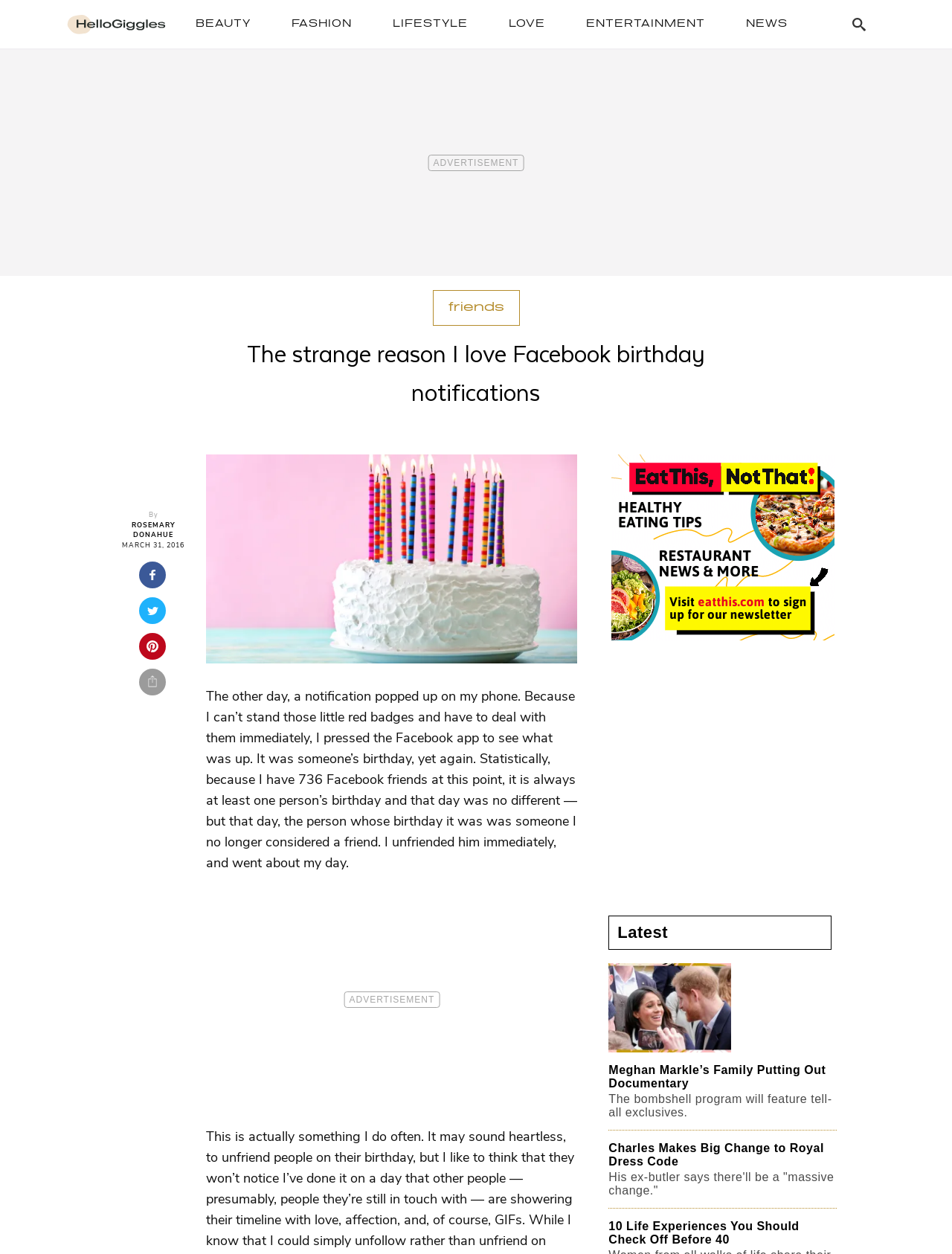From the element description parent_node: Comment name="email" placeholder="Email *", predict the bounding box coordinates of the UI element. The coordinates must be specified in the format (top-left x, top-left y, bottom-right x, bottom-right y) and should be within the 0 to 1 range.

None